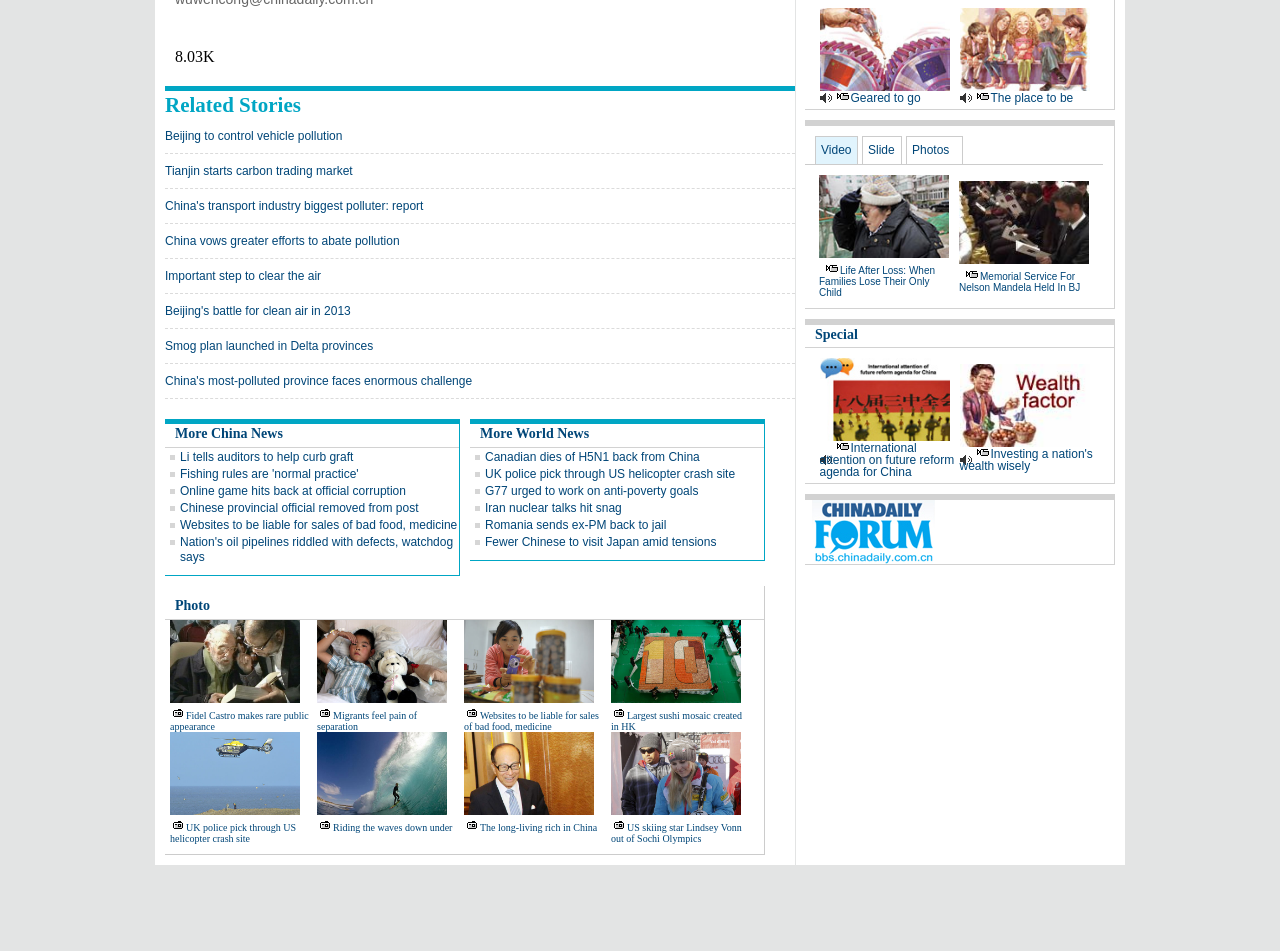Locate the bounding box coordinates of the UI element described by: "Iran nuclear talks hit snag". The bounding box coordinates should consist of four float numbers between 0 and 1, i.e., [left, top, right, bottom].

[0.379, 0.527, 0.486, 0.542]